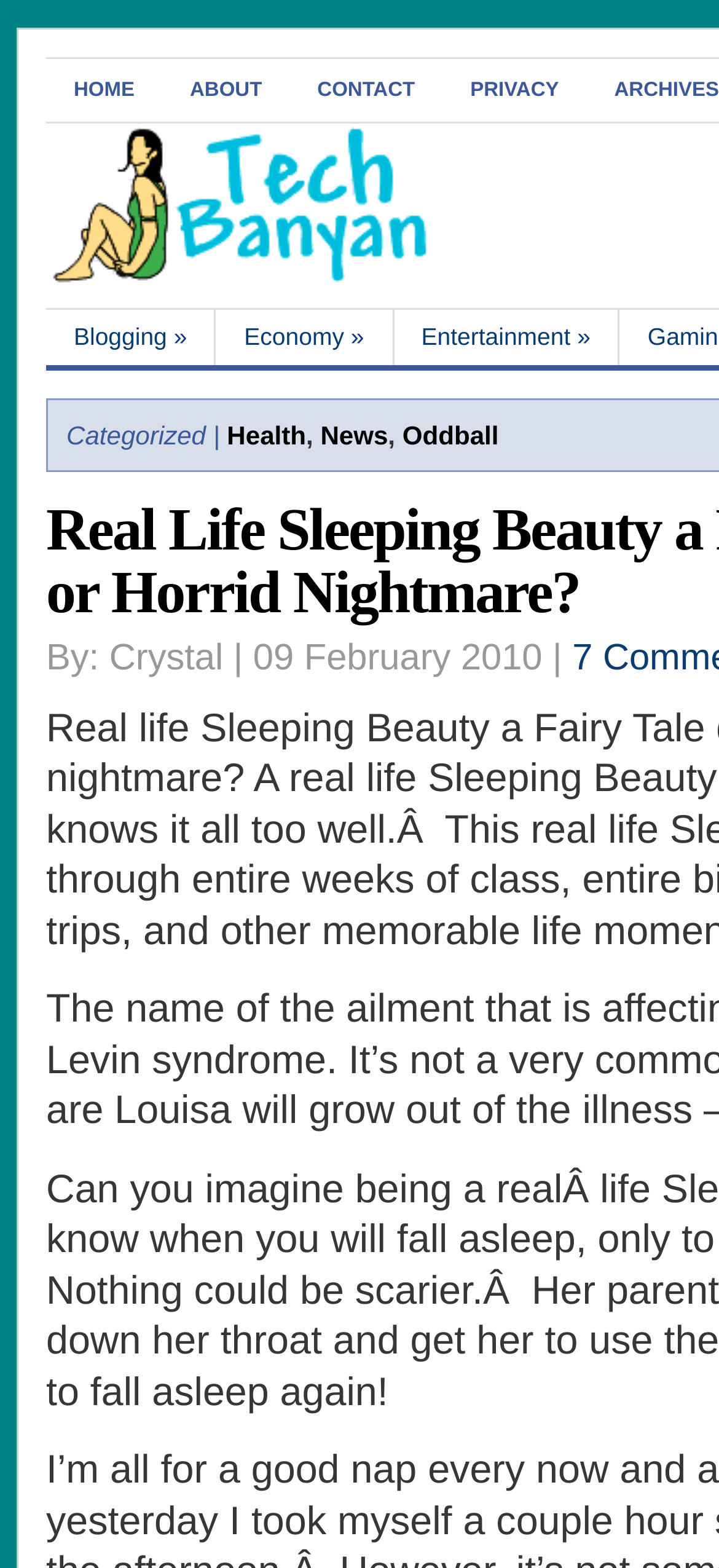Determine the bounding box coordinates of the section to be clicked to follow the instruction: "go to home page". The coordinates should be given as four float numbers between 0 and 1, formatted as [left, top, right, bottom].

[0.064, 0.04, 0.226, 0.075]